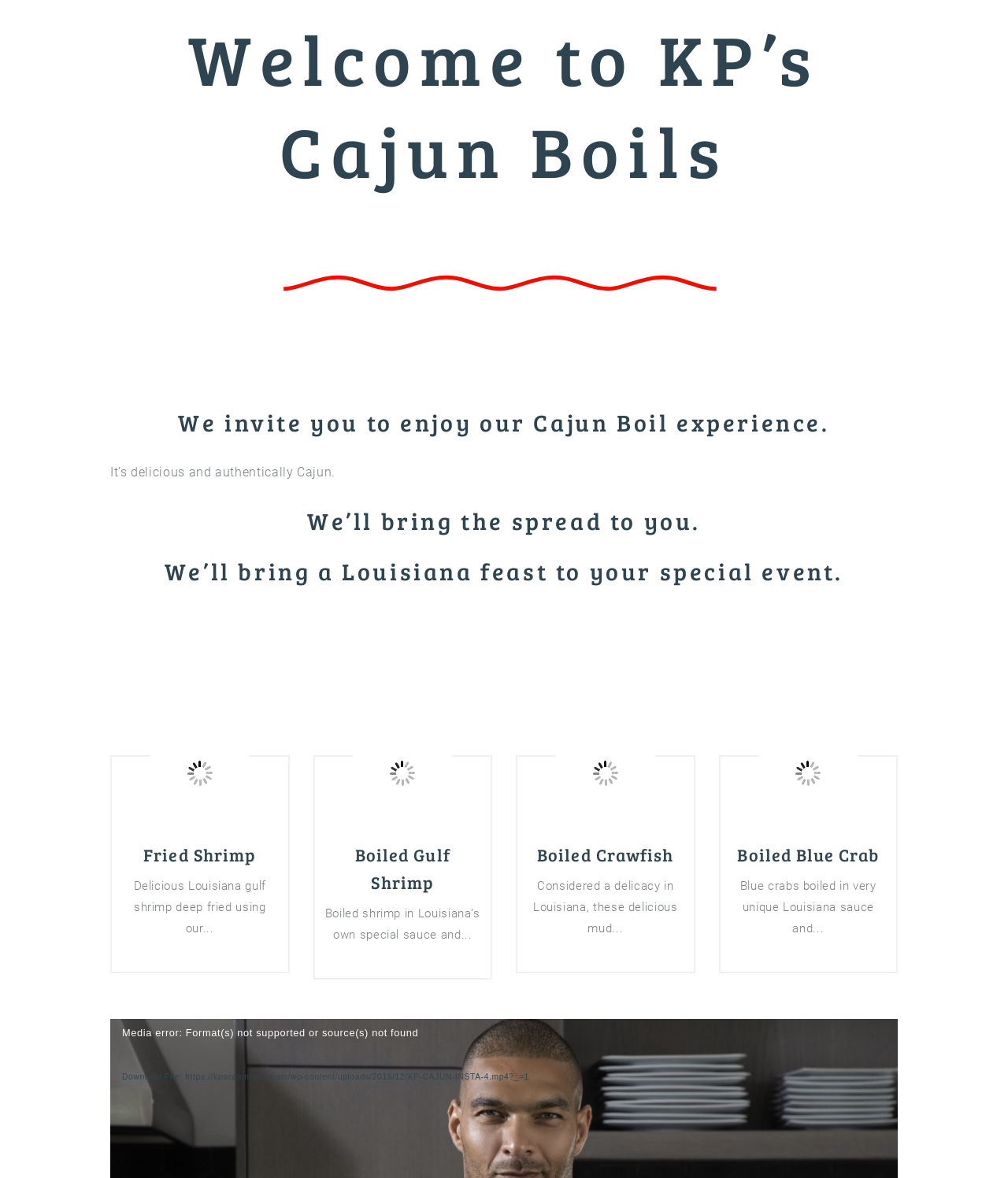Please answer the following question as detailed as possible based on the image: 
What is the theme of the page?

The theme of the page is Cajun cuisine, as evident from the headings, text, and images on the page, which all relate to Cajun boils and seafood.